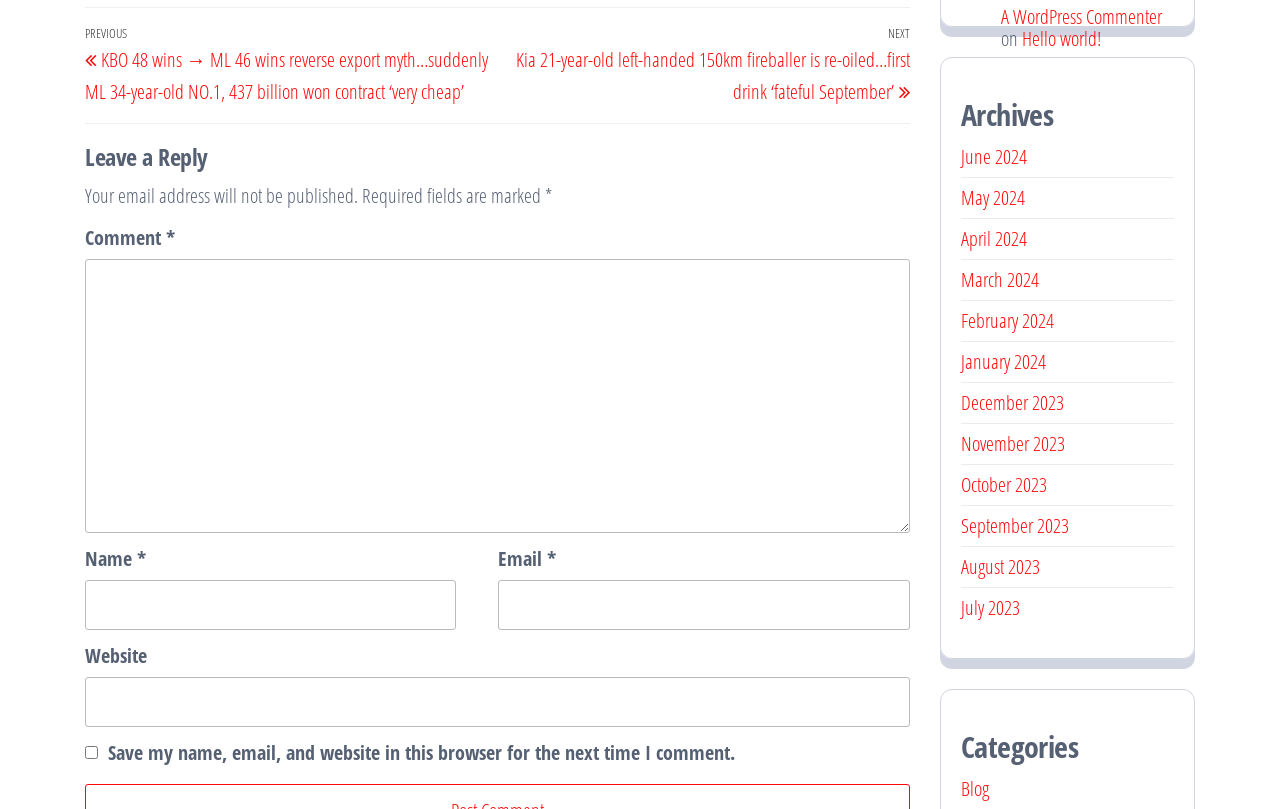Locate the bounding box coordinates of the area to click to fulfill this instruction: "Go to previous post". The bounding box should be presented as four float numbers between 0 and 1, in the order [left, top, right, bottom].

[0.066, 0.029, 0.389, 0.13]